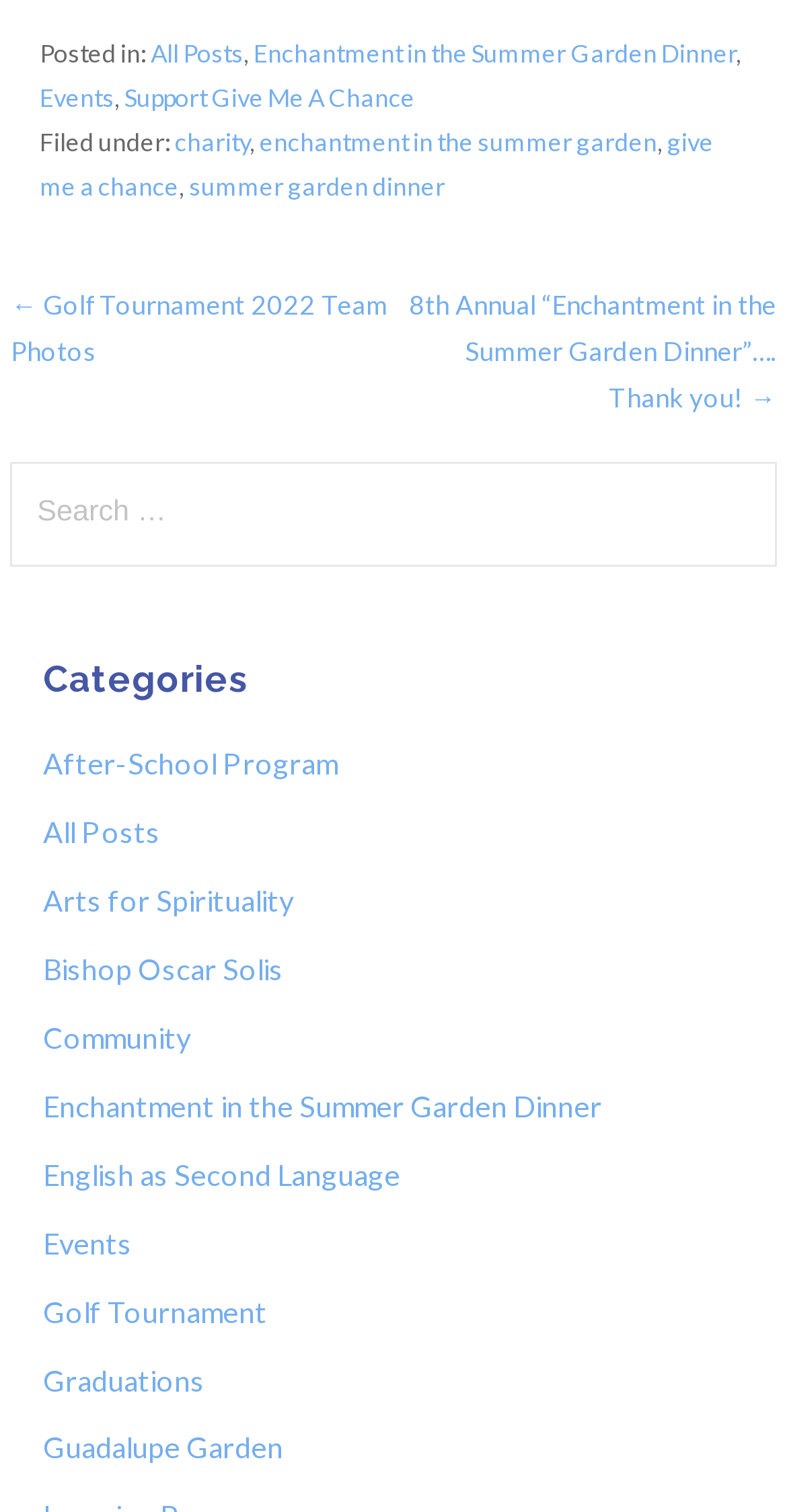Please find the bounding box coordinates of the element that you should click to achieve the following instruction: "Go to Enchantment in the Summer Garden Dinner". The coordinates should be presented as four float numbers between 0 and 1: [left, top, right, bottom].

[0.323, 0.025, 0.935, 0.045]